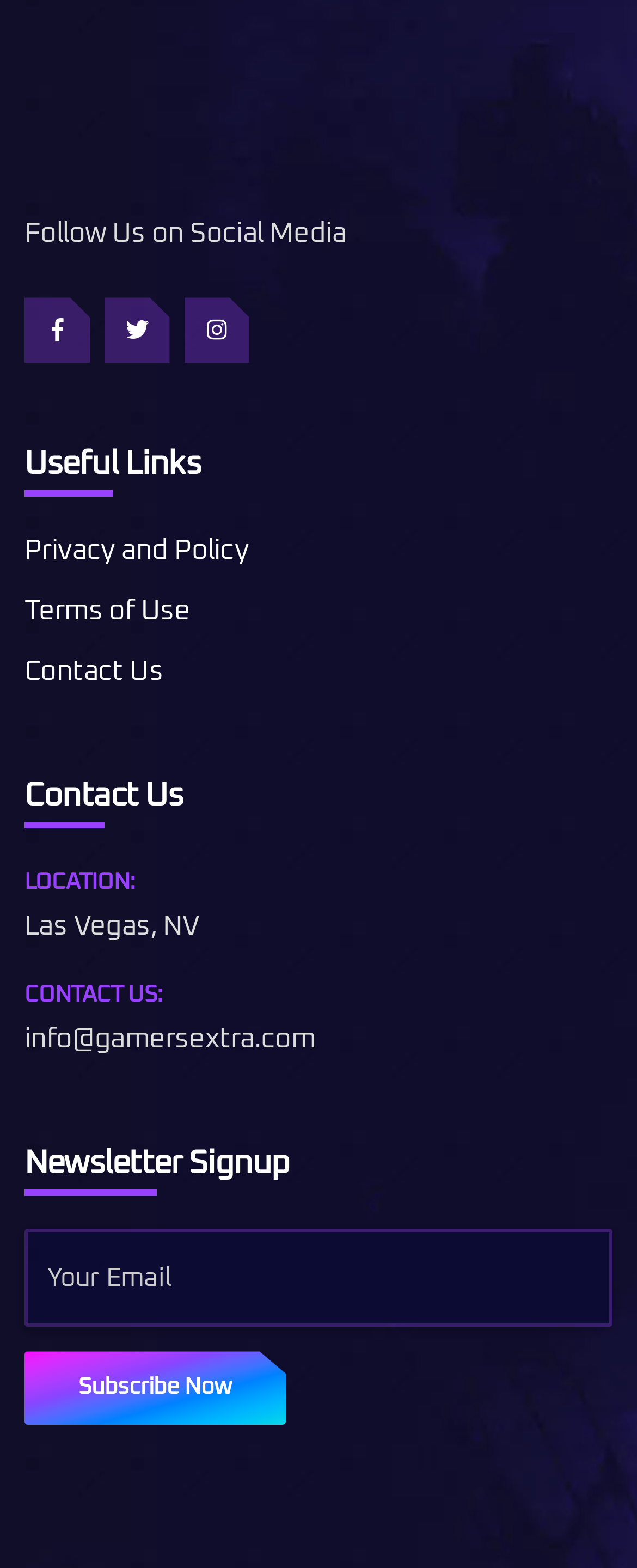Given the element description, predict the bounding box coordinates in the format (top-left x, top-left y, bottom-right x, bottom-right y), using floating point numbers between 0 and 1: Privacy and Policy

[0.038, 0.343, 0.391, 0.361]